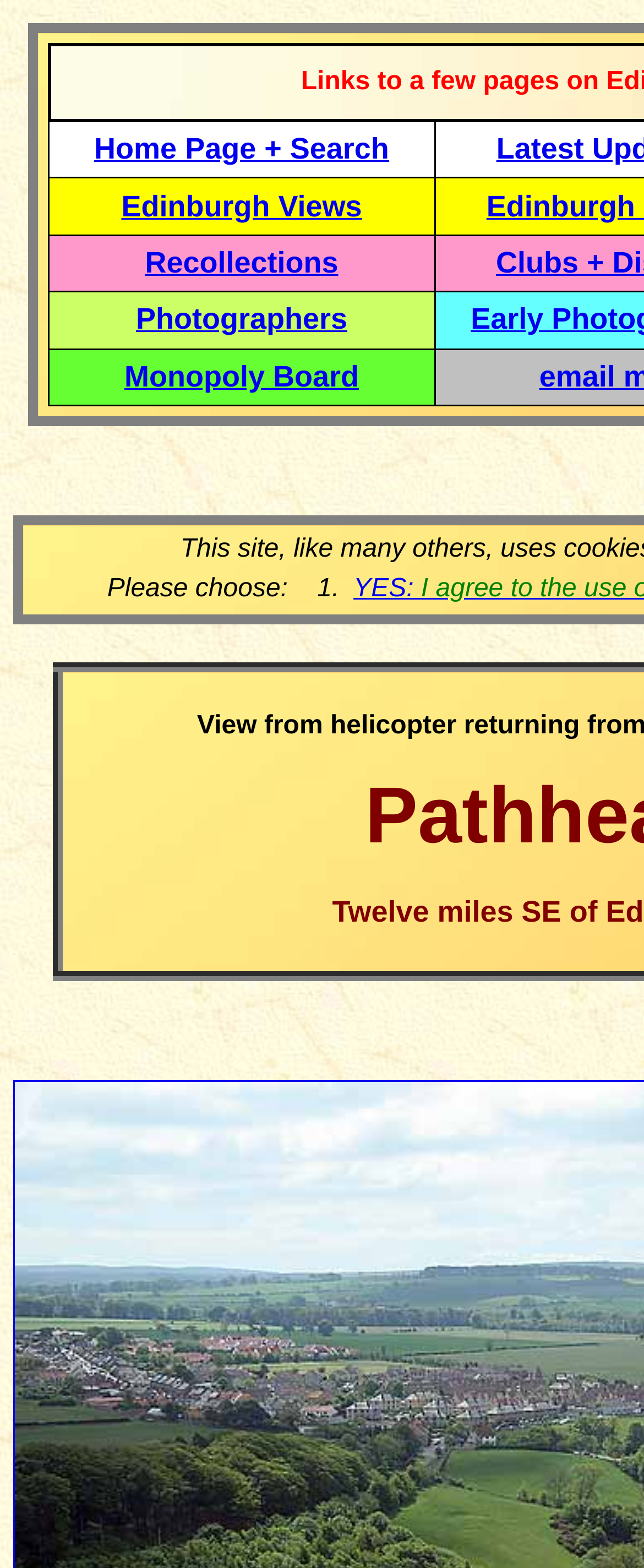What type of content is expected in the 'Recollections' section?
Refer to the screenshot and answer in one word or phrase.

Personal stories